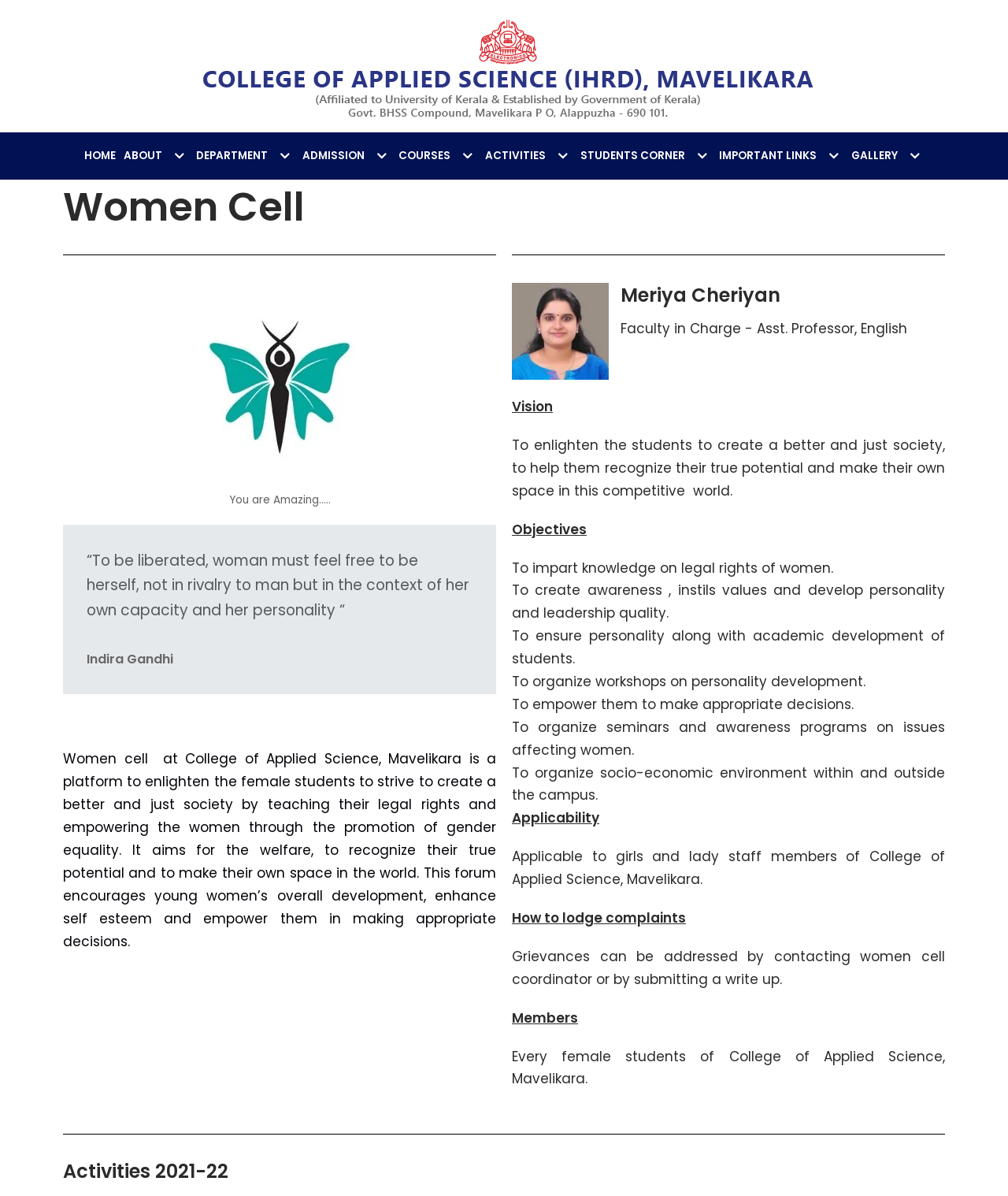Please find the bounding box coordinates for the clickable element needed to perform this instruction: "search for something".

None